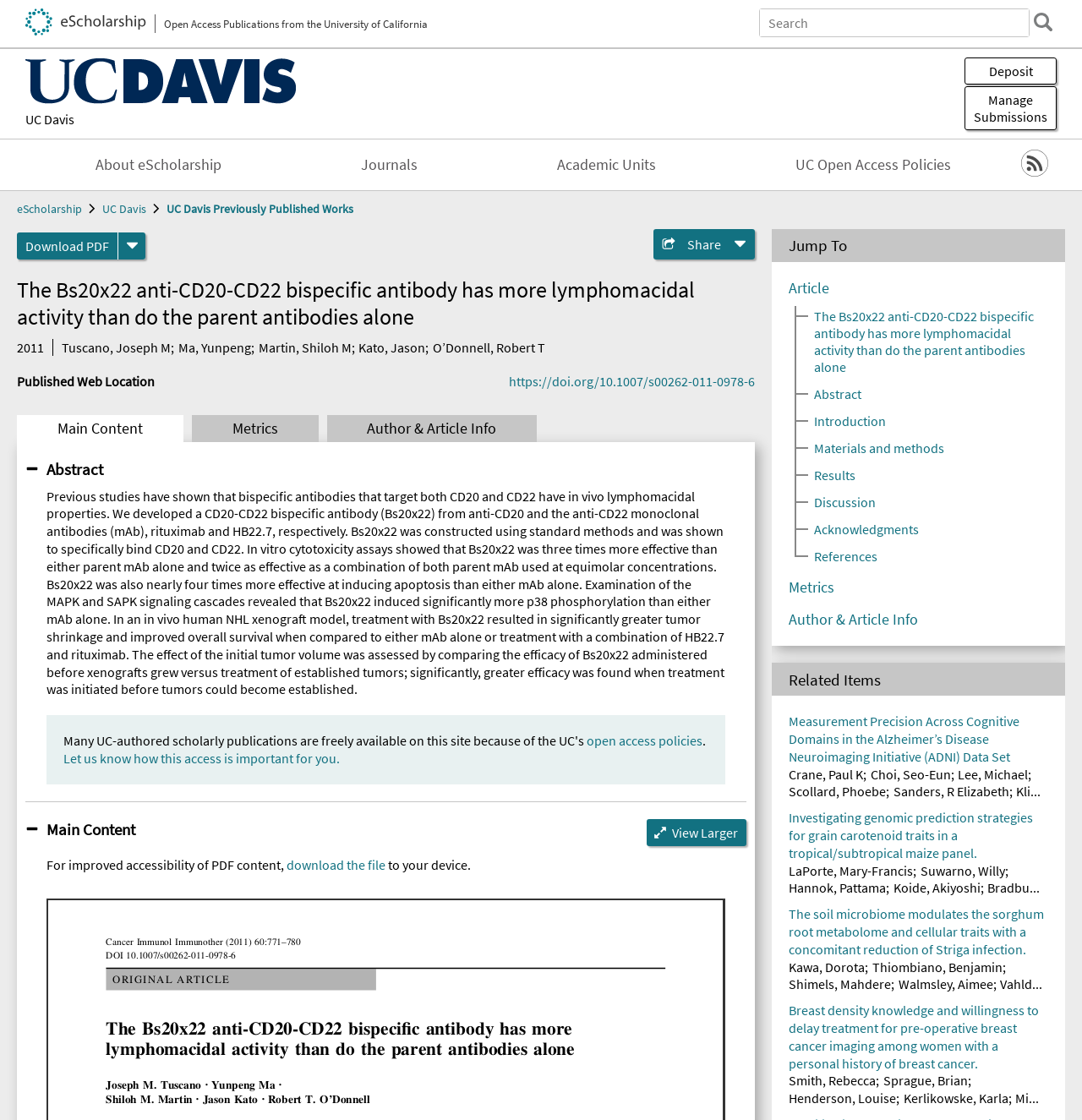Given the element description, predict the bounding box coordinates in the format (top-left x, top-left y, bottom-right x, bottom-right y), using floating point numbers between 0 and 1: open access policies

[0.542, 0.654, 0.649, 0.669]